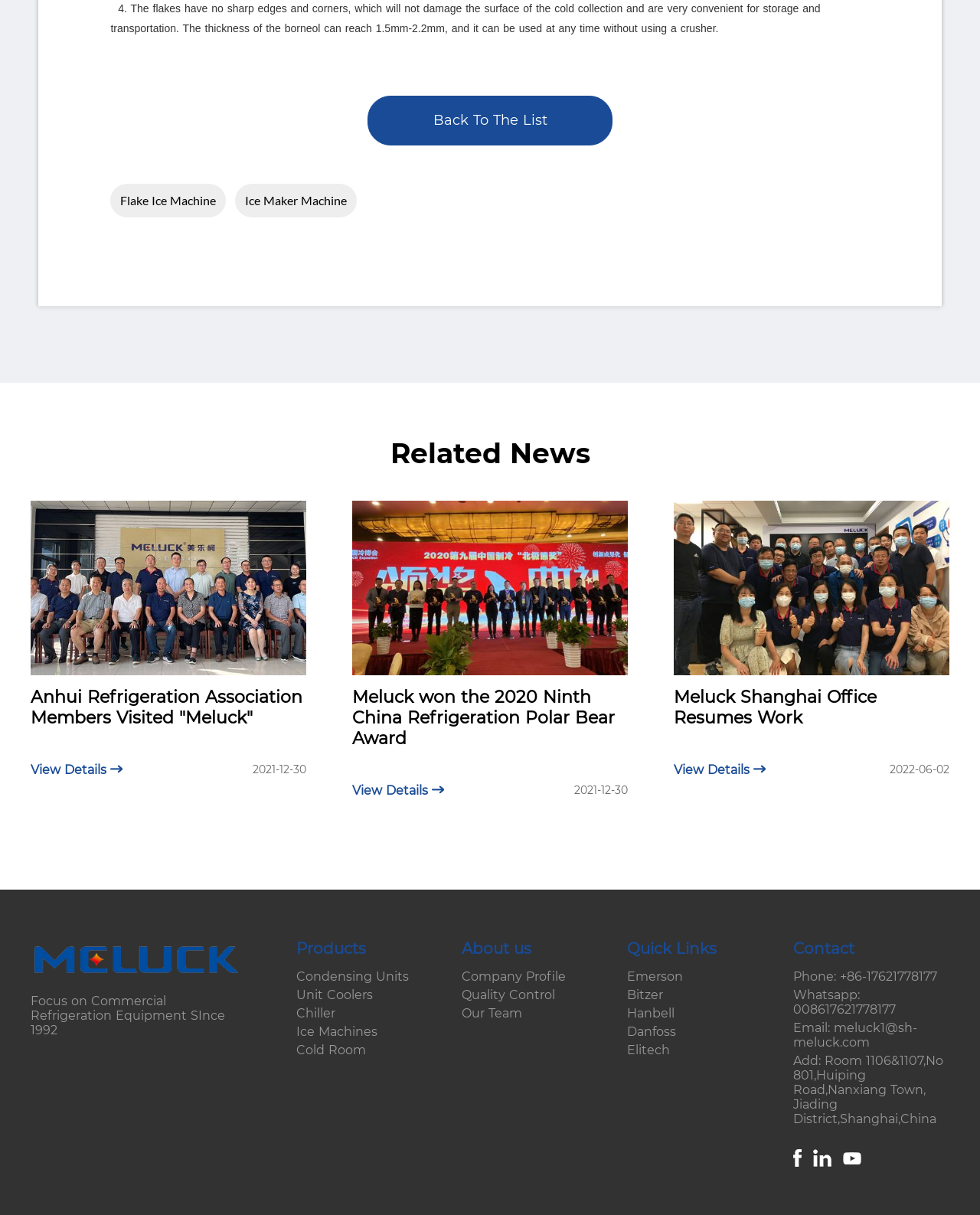Locate the UI element described by Hanbell in the provided webpage screenshot. Return the bounding box coordinates in the format (top-left x, top-left y, bottom-right x, bottom-right y), ensuring all values are between 0 and 1.

[0.64, 0.828, 0.688, 0.84]